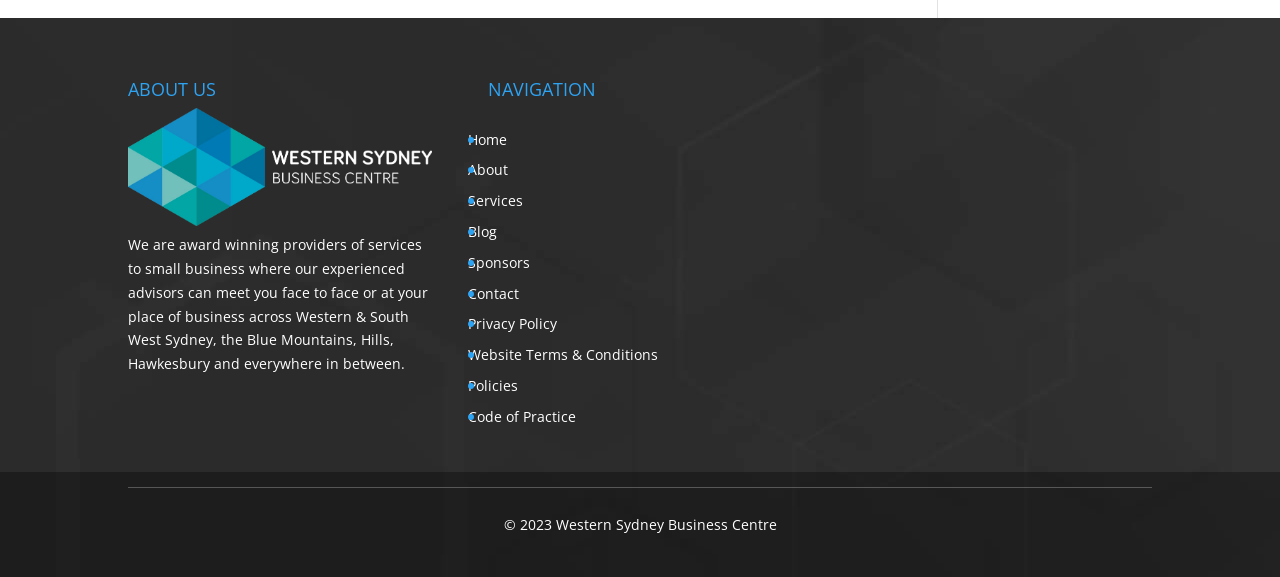Identify the bounding box coordinates of the part that should be clicked to carry out this instruction: "Click on the 'CONTENTS' link".

None